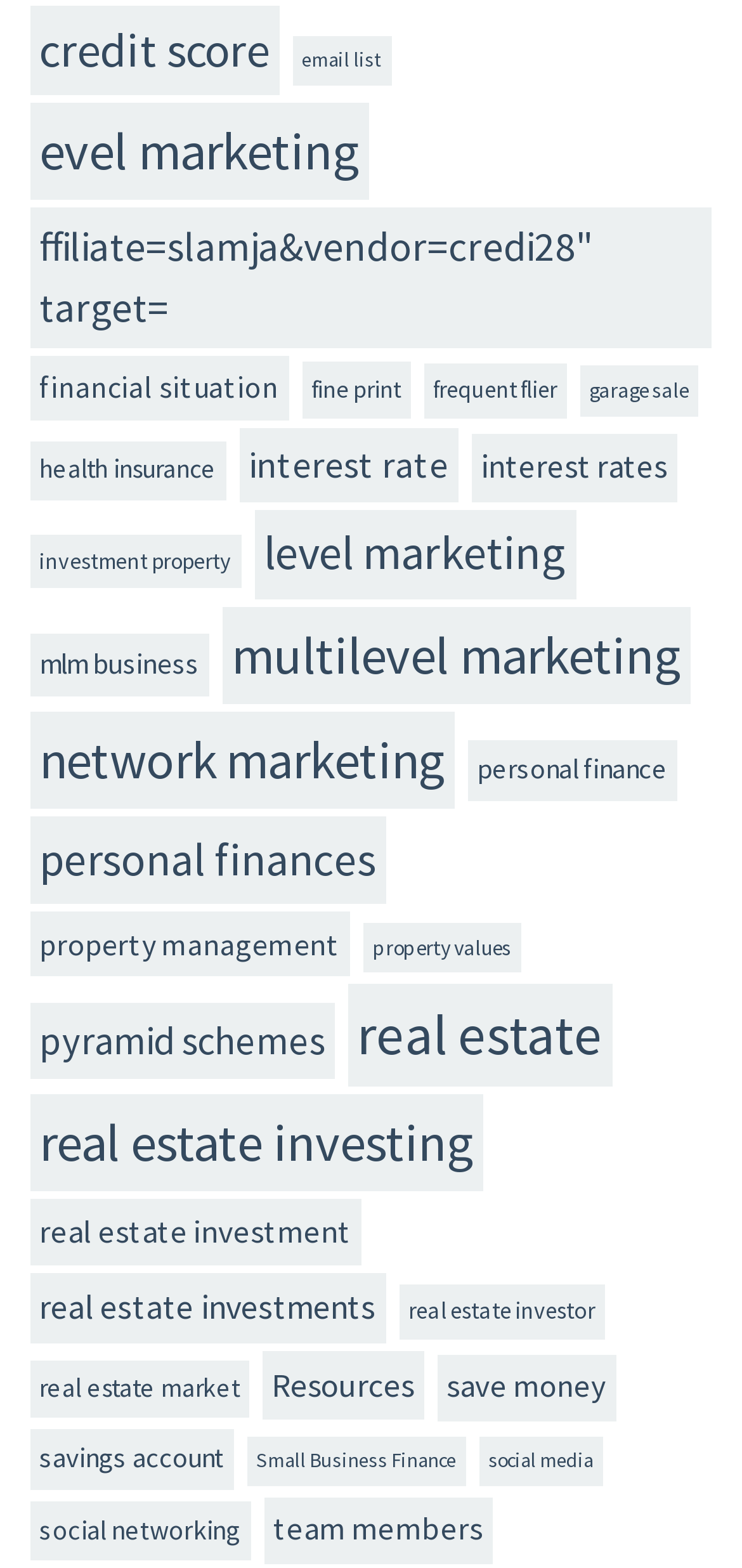Give a short answer to this question using one word or a phrase:
What is the category with the most items?

real estate